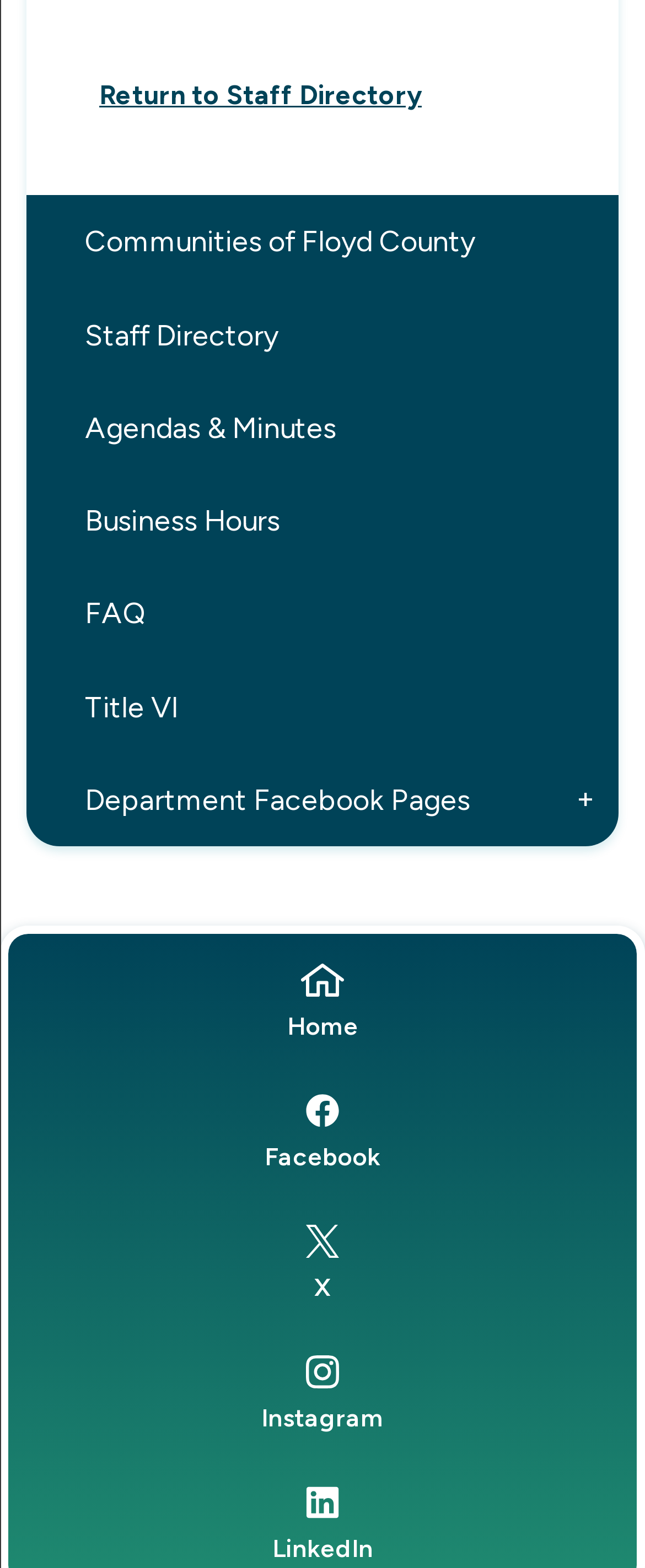How many menu items are in the menu?
Please answer the question as detailed as possible based on the image.

I counted the number of menuitem elements inside the menu element with the ID 201 and found nine menu items.